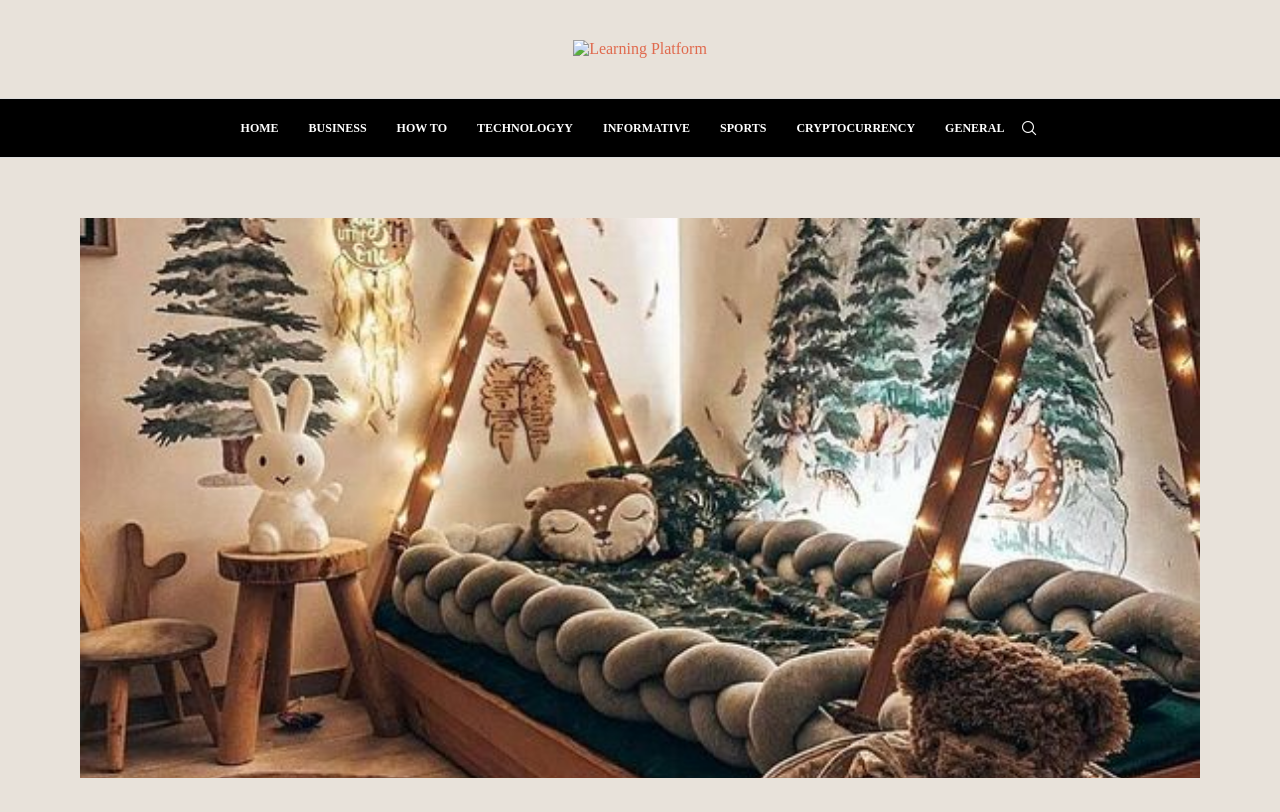Locate the bounding box coordinates of the area to click to fulfill this instruction: "Visit Helen Laura's profile". The bounding box should be presented as four float numbers between 0 and 1, in the order [left, top, right, bottom].

None